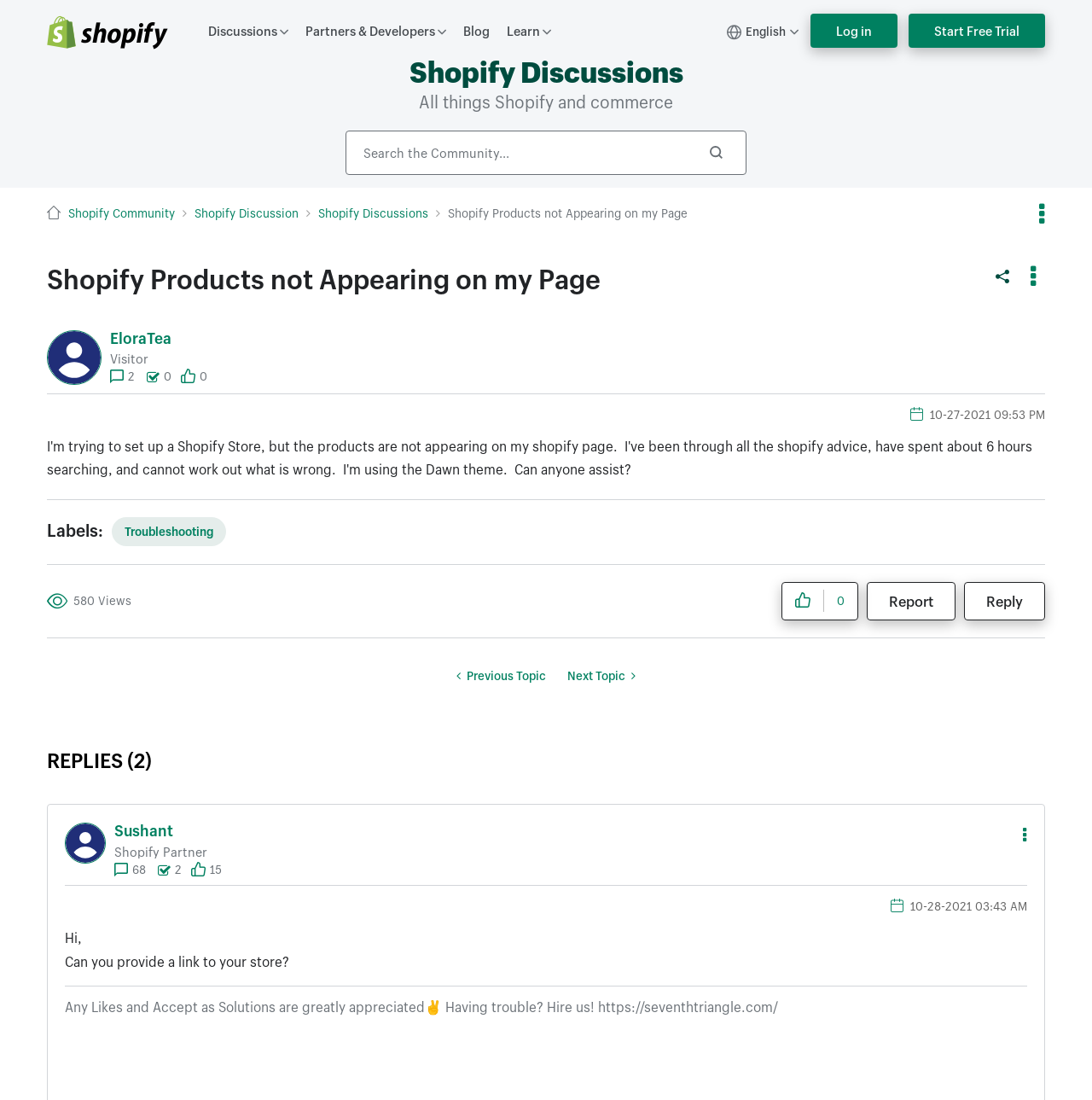Find the bounding box coordinates for the area you need to click to carry out the instruction: "Show comment option menu". The coordinates should be four float numbers between 0 and 1, indicated as [left, top, right, bottom].

[0.928, 0.751, 0.948, 0.768]